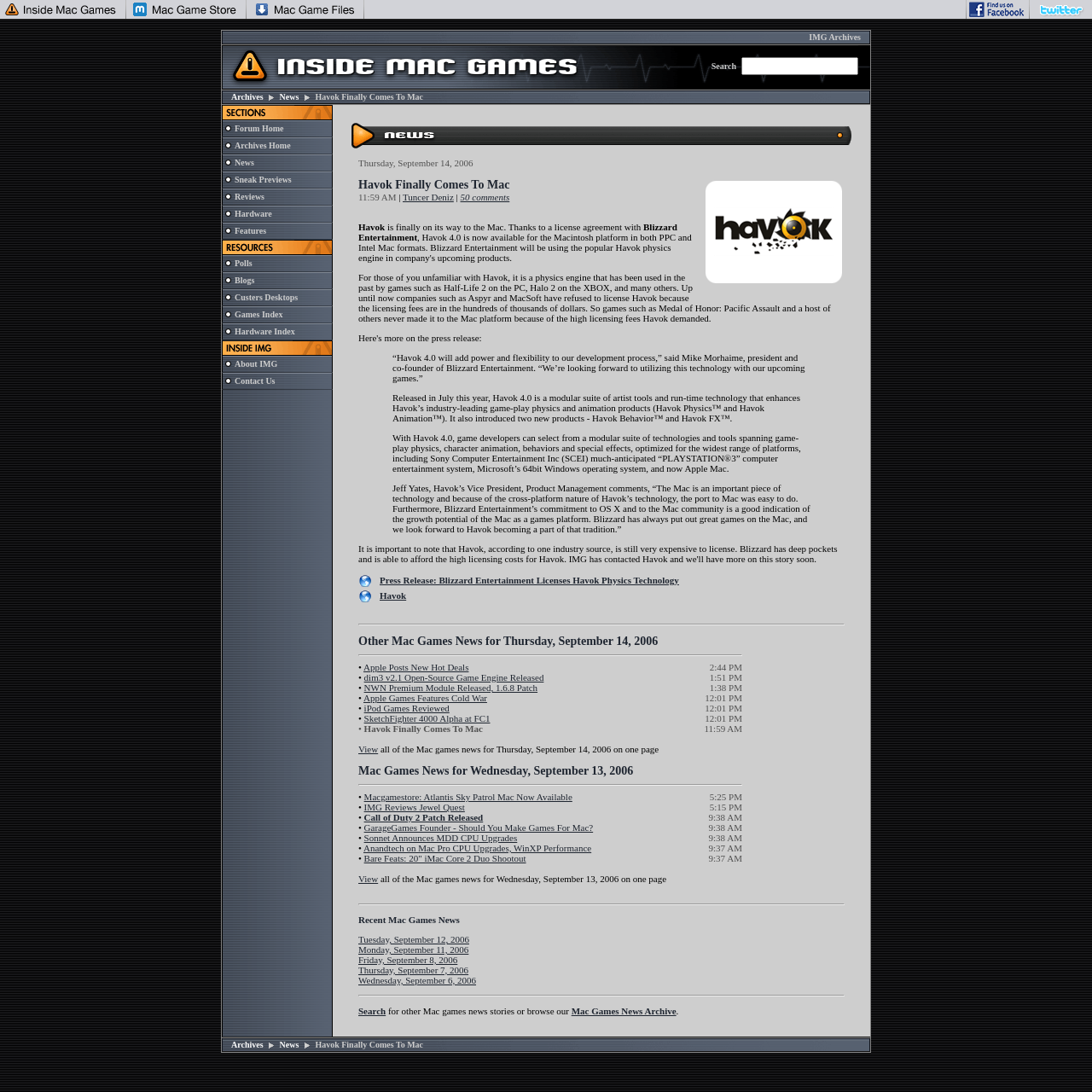Find the bounding box coordinates of the clickable area required to complete the following action: "Click on the IMG Archives link".

[0.203, 0.028, 0.797, 0.041]